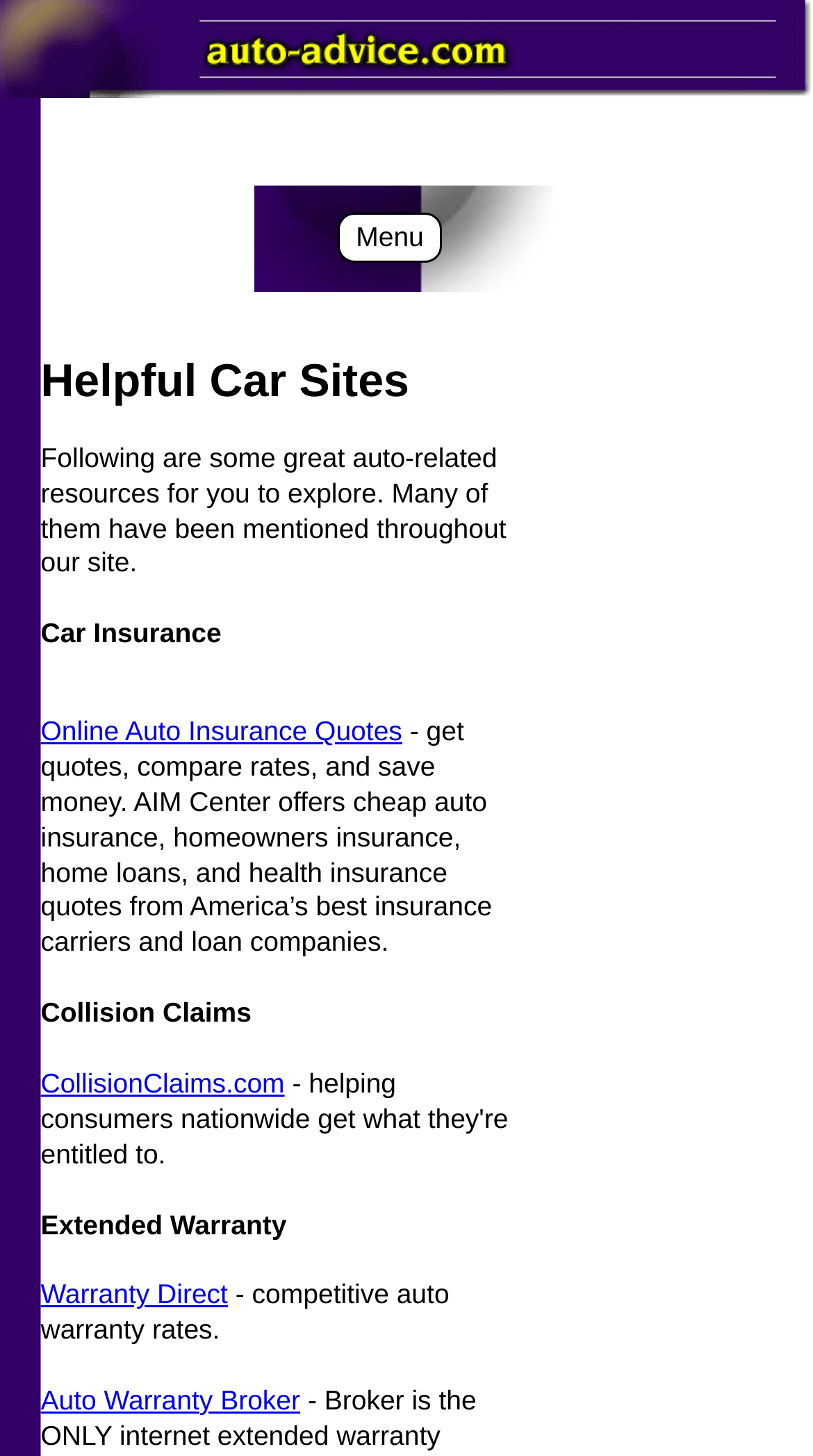Please analyze the image and give a detailed answer to the question:
How many types of insurance are mentioned?

I found mentions of 'auto insurance', 'homeowners insurance', and 'health insurance' on the webpage. There are 3 types of insurance mentioned.